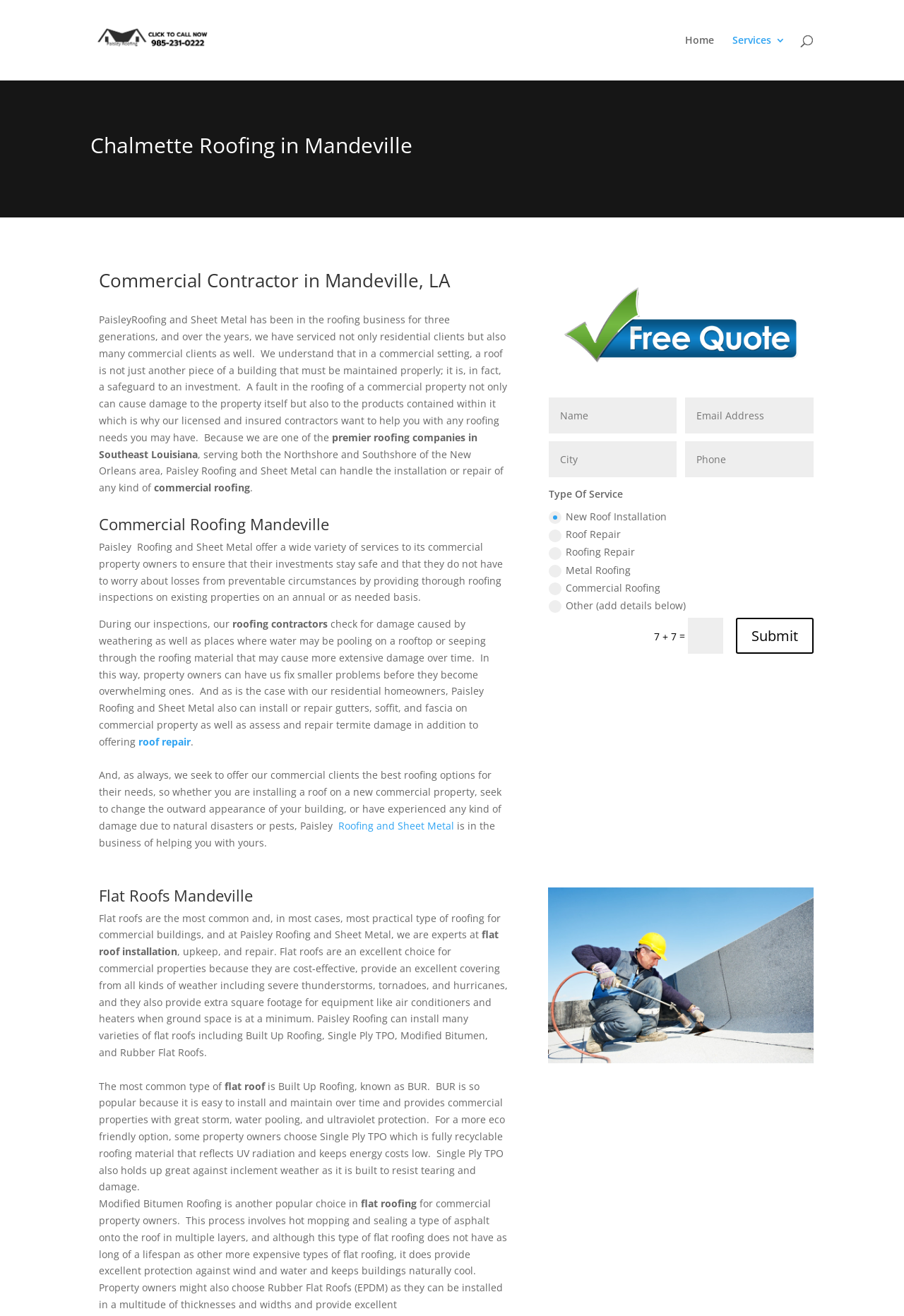Generate a thorough explanation of the webpage's elements.

The webpage is about Paisley Roofing and Sheet Metal, a company that has been in the roofing business for three generations, serving both residential and commercial clients. At the top of the page, there is a logo and a navigation menu with links to "Home" and "Services 3". Below the navigation menu, there is a search bar.

The main content of the page is divided into sections. The first section has a heading "Chalmette Roofing in Mandeville" and a subheading "Commercial Contractor in Mandeville, LA". Below the headings, there is a paragraph of text that describes the company's experience and expertise in commercial roofing. The text is followed by a heading "Commercial Roofing Mandeville" and another paragraph of text that explains the importance of regular roofing inspections and maintenance for commercial properties.

The next section has a heading "Flat Roofs Mandeville" and describes the different types of flat roofs that the company installs, including Built Up Roofing, Single Ply TPO, Modified Bitumen, and Rubber Flat Roofs. The text explains the benefits and features of each type of flat roof.

On the right side of the page, there is a form with several text boxes and a "Submit" button. The form appears to be a request for a free quote or consultation. Above the form, there is an image with the text "Free quote".

There are several images on the page, including a logo at the top and an image below the form. The images are scattered throughout the page, but they do not appear to be the main focus of the content. Overall, the page is focused on providing information about Paisley Roofing and Sheet Metal's commercial roofing services and expertise.